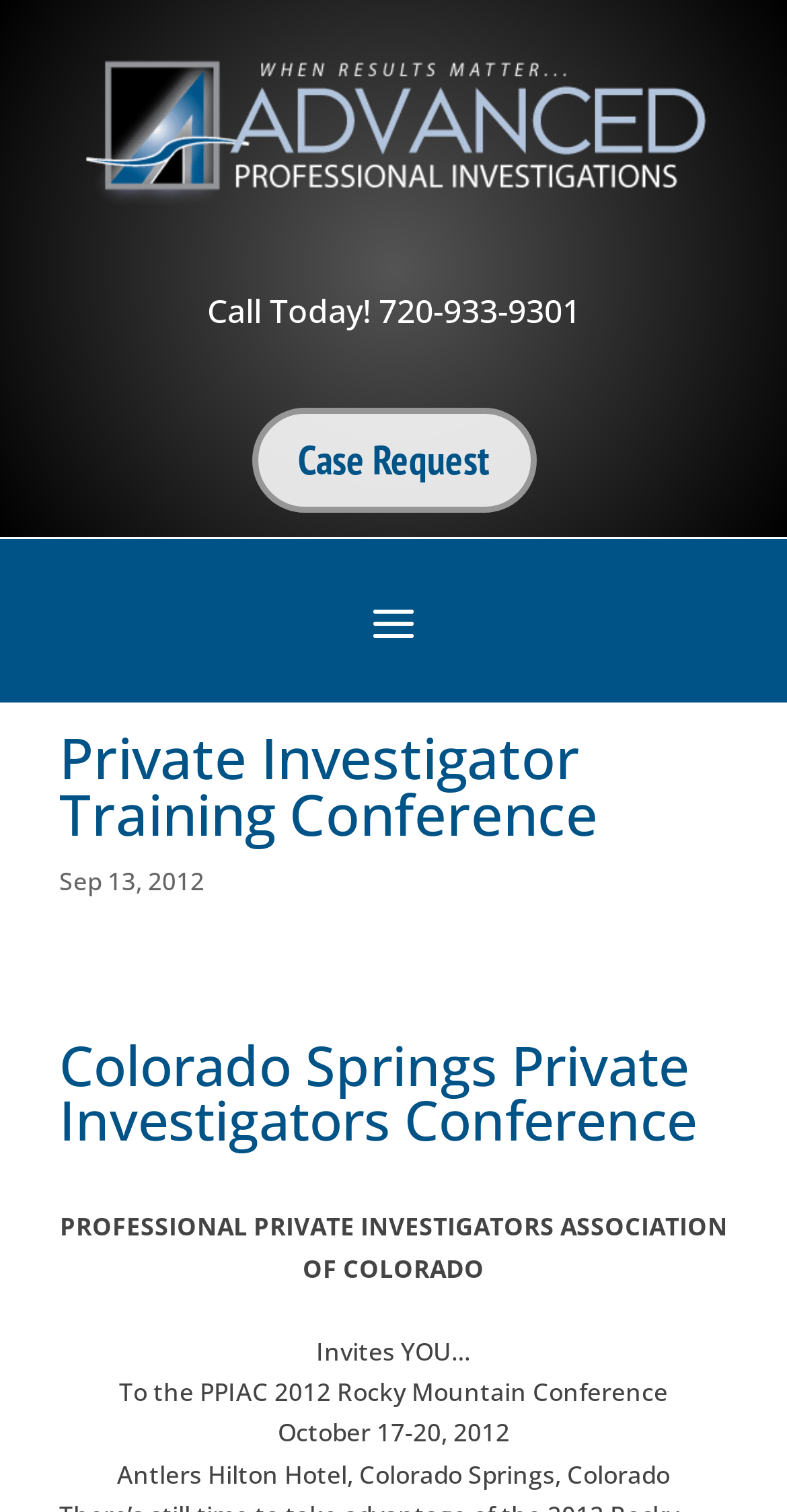Give a detailed account of the webpage, highlighting key information.

The webpage appears to be related to a private investigative agency, Advanced Professional Investigations, in Colorado. At the top left of the page, there is a link with no text. Below it, a heading "Call Today! 720-933-9301" is displayed, accompanied by a link with the same text. To the right of these elements, a link "Case Request" is positioned.

Further down, a prominent heading "Private Investigator Training Conference" is centered on the page. Below it, a date "Sep 13, 2012" is displayed. The next section is divided into two parts. On the left, there is a heading with no text, followed by a heading "Colorado Springs Private Investigators Conference" with a link to the same title. On the right, a static text "PROFESSIONAL PRIVATE INVESTIGATORS ASSOCIATION OF COLORADO" is displayed.

In the lower section of the page, a series of static texts are arranged vertically. The first text "Invites YOU…" is positioned above the text "To the PPIAC 2012 Rocky Mountain Conference". Below these, the date "October 17-20, 2012" is displayed, followed by the location "Antlers Hilton Hotel, Colorado Springs, Colorado" at the bottom of the page.